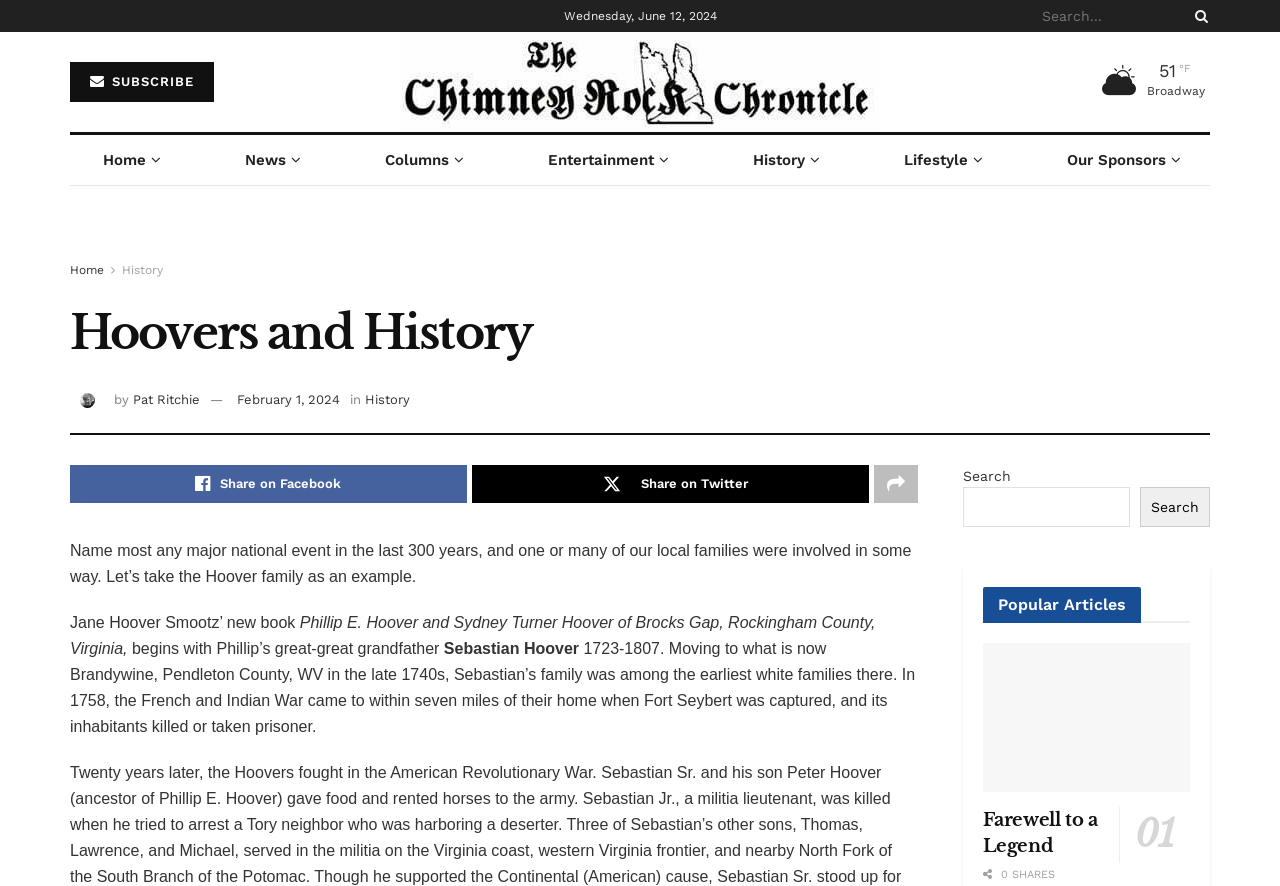What is the temperature?
Provide a detailed and well-explained answer to the question.

The temperature is displayed on the top right side of the webpage, which is '51°F'.